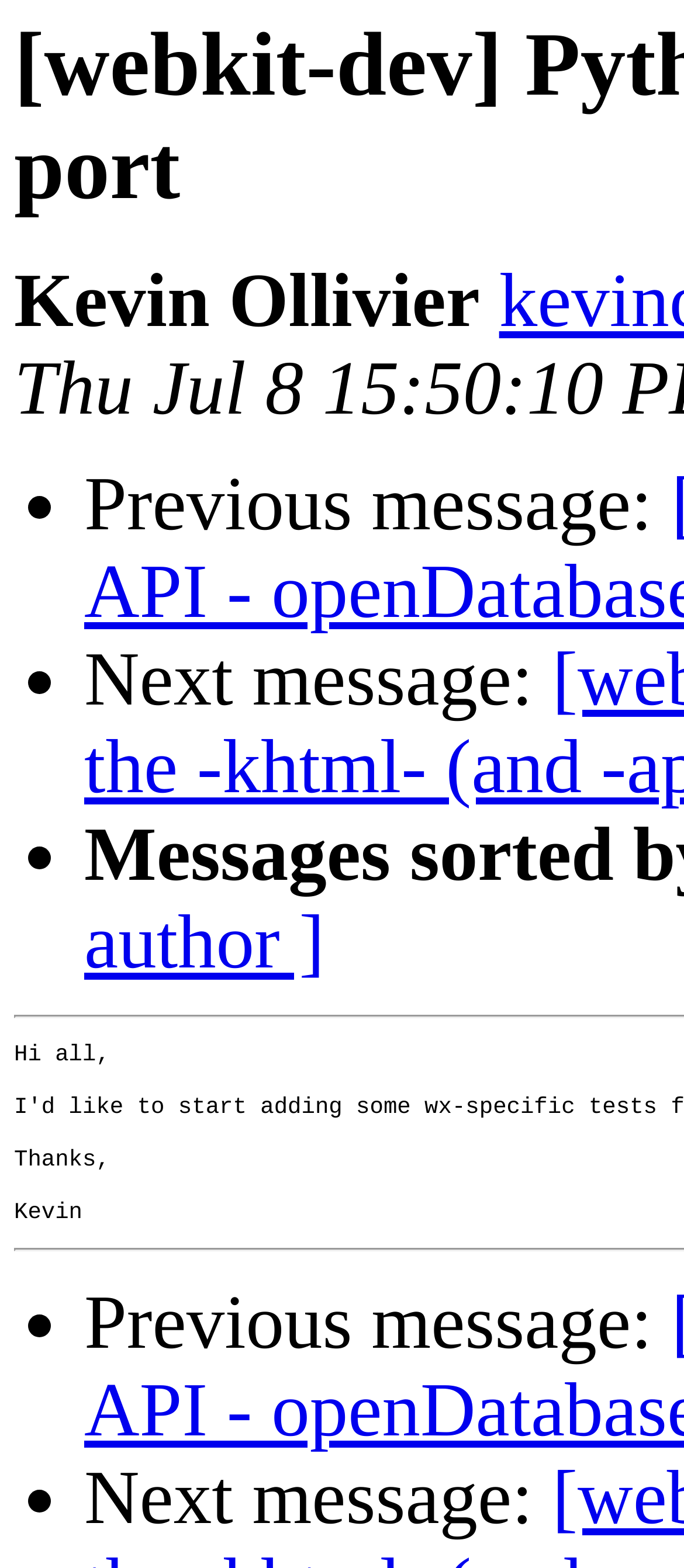Please answer the following question using a single word or phrase: 
What is the author of the message?

Kevin Ollivier